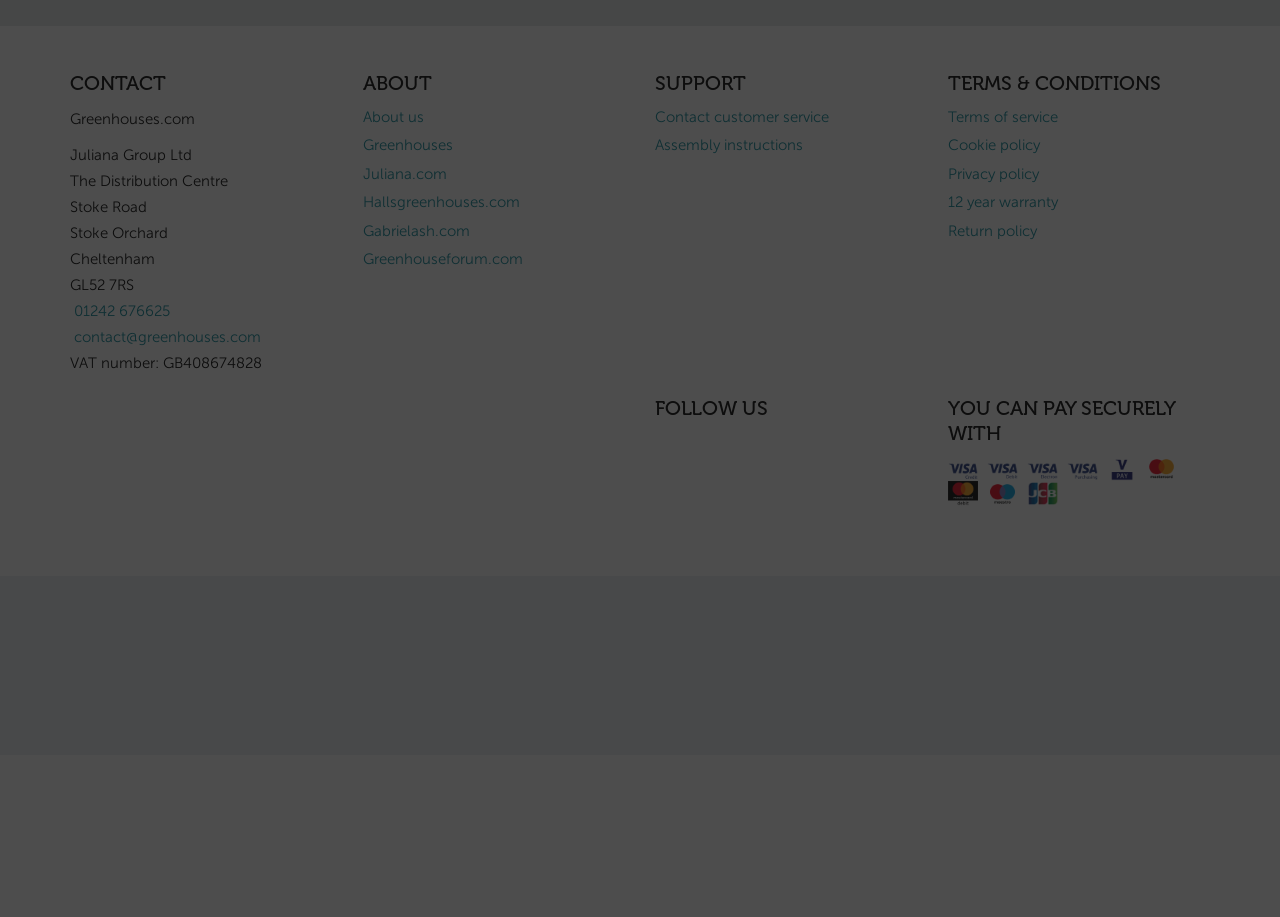What is the company name?
Look at the screenshot and respond with a single word or phrase.

Juliana Group Ltd